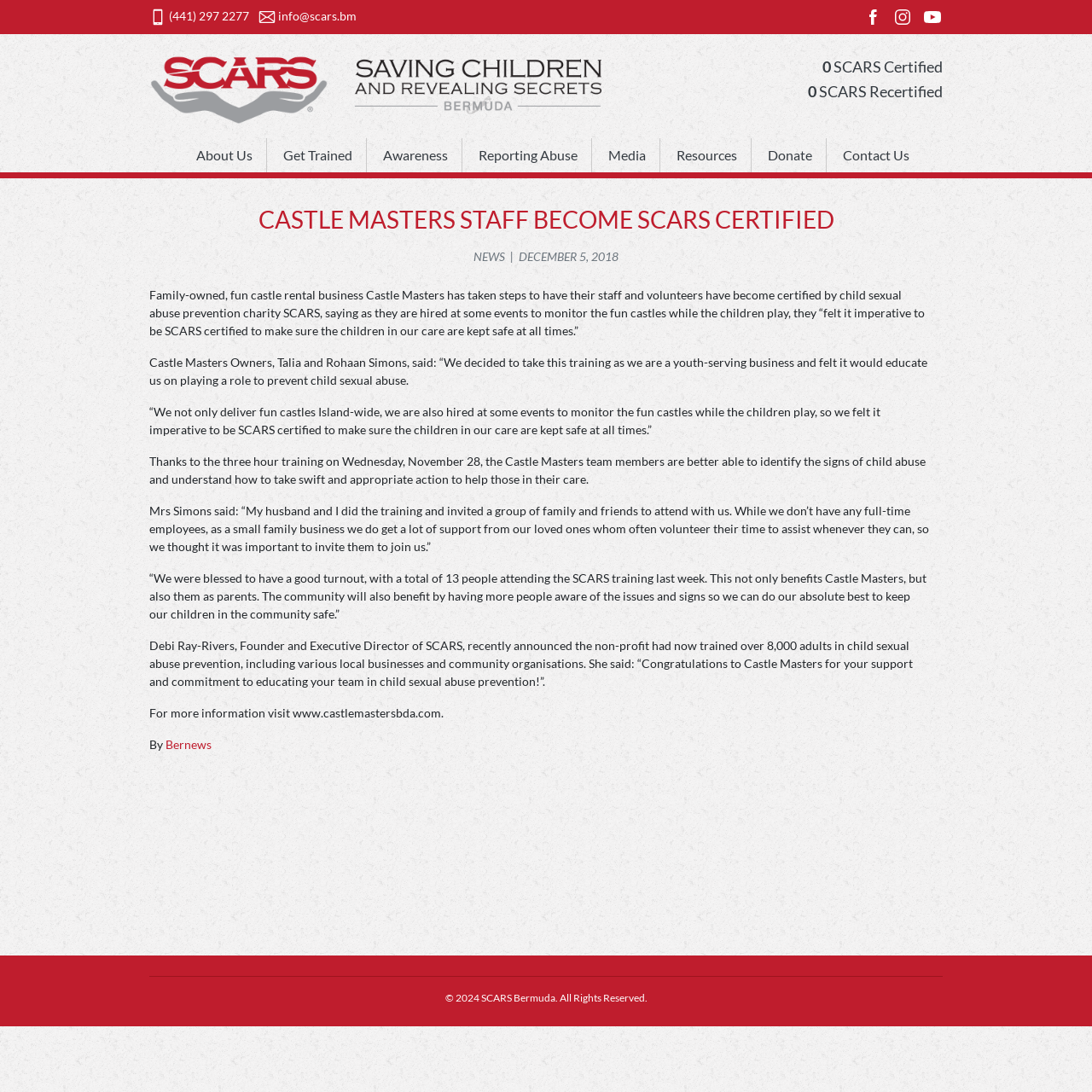What is the phone number of Castle Masters?
Use the image to answer the question with a single word or phrase.

(441) 297 2277